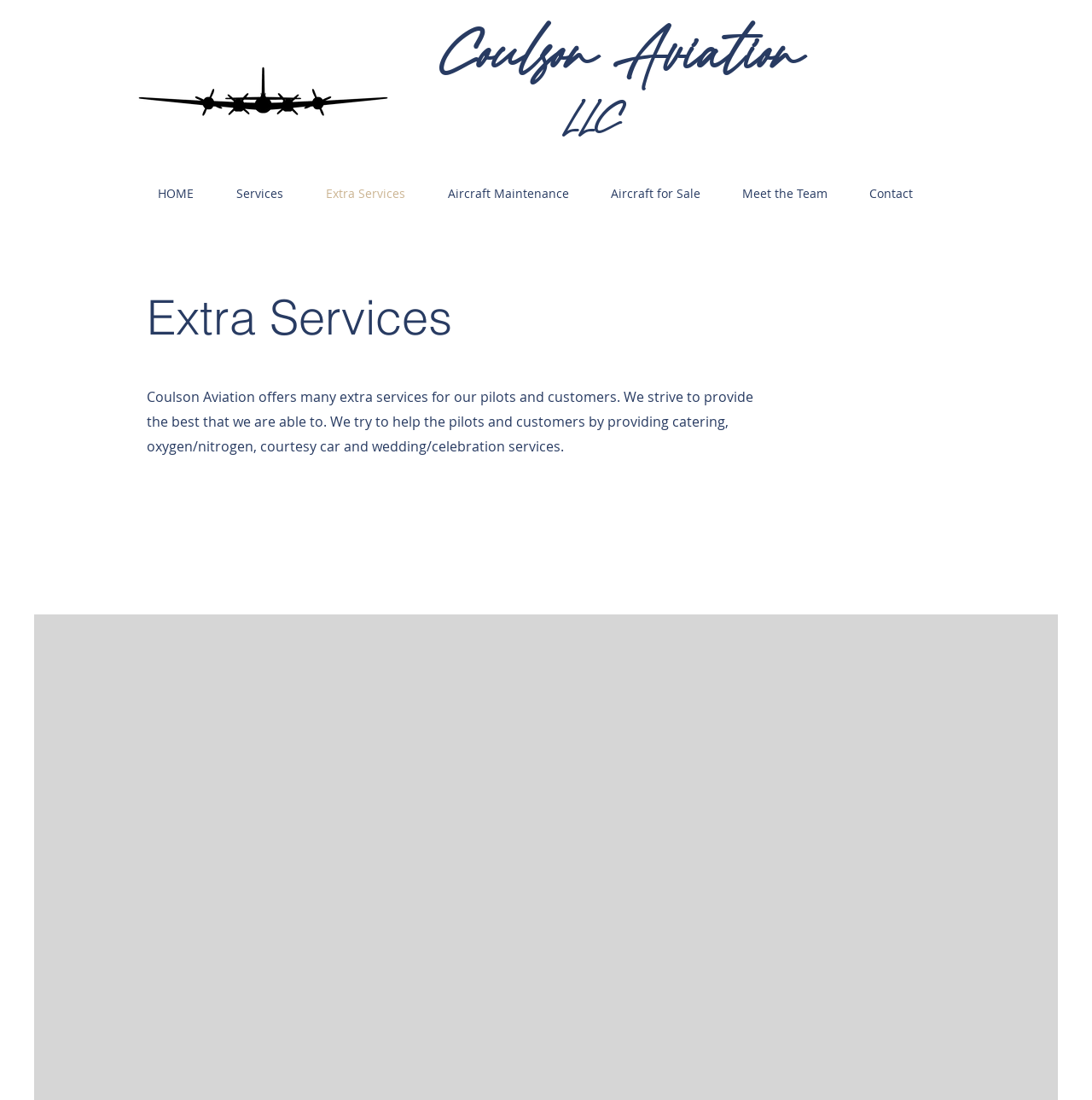Determine the bounding box coordinates of the section to be clicked to follow the instruction: "Click on Extra Services". The coordinates should be given as four float numbers between 0 and 1, formatted as [left, top, right, bottom].

[0.279, 0.164, 0.391, 0.188]